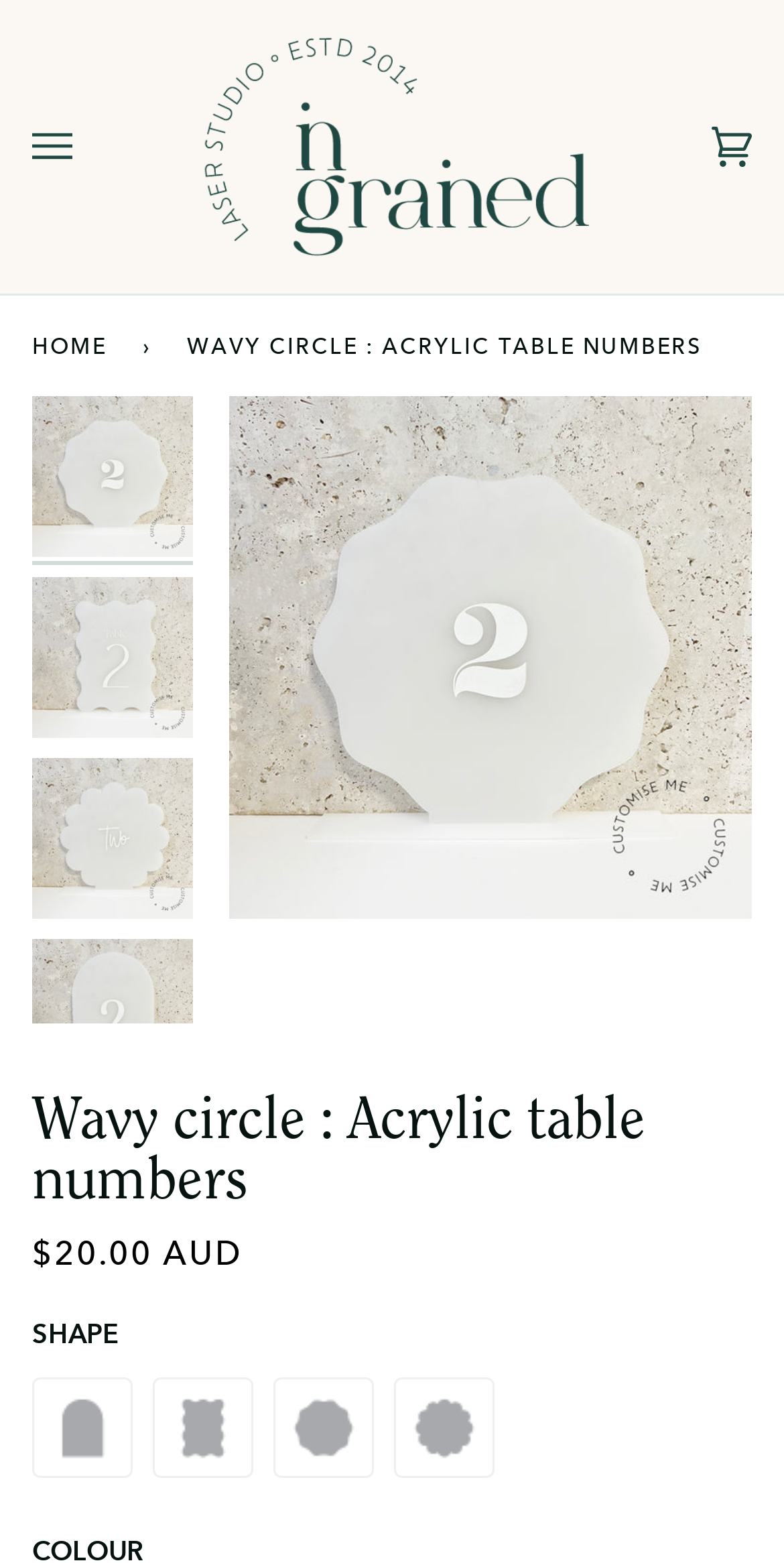What is the price of the Wavy Circle Acrylic Table Number?
Based on the image, answer the question with a single word or brief phrase.

$20.00 AUD